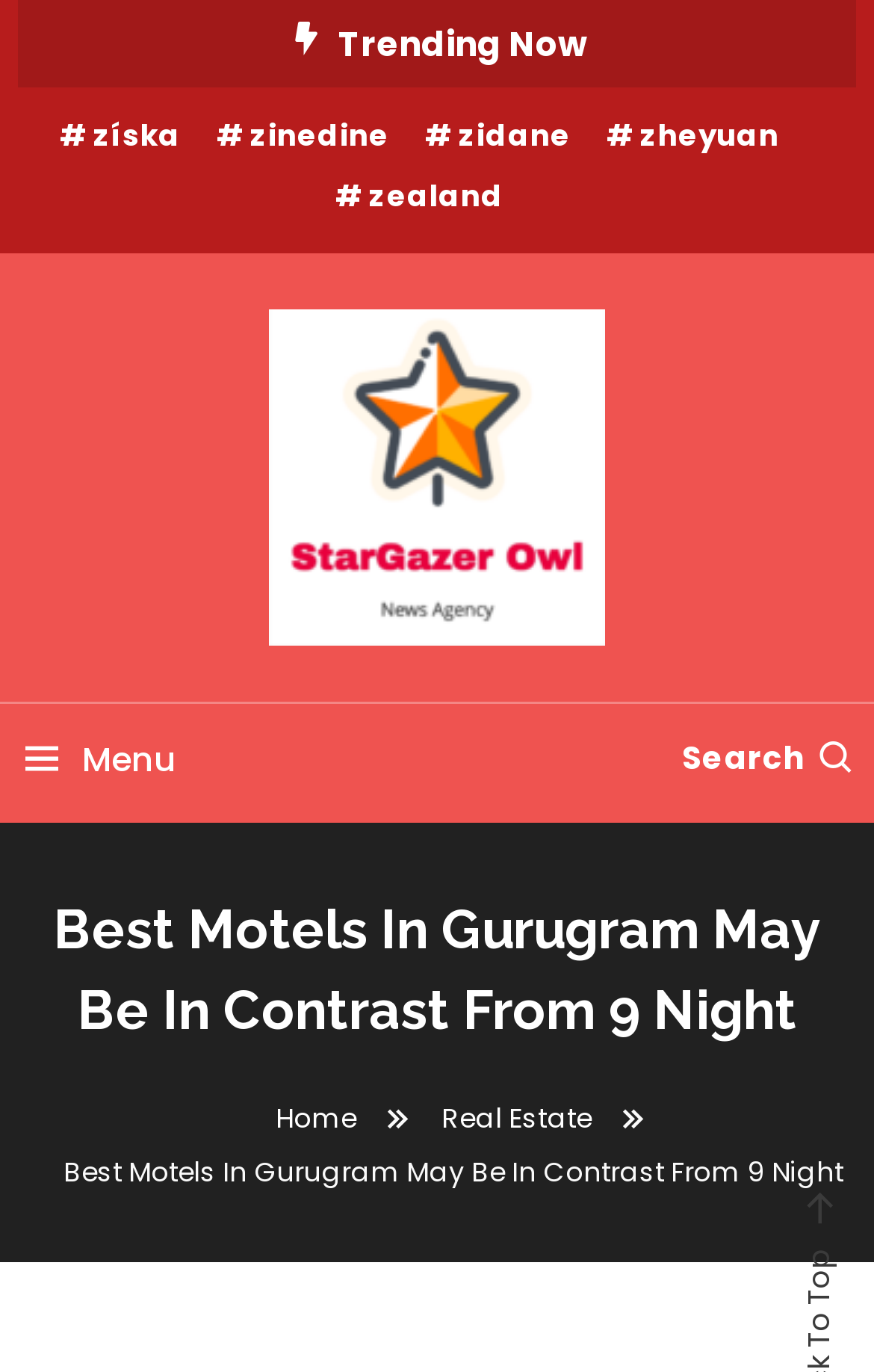Give a one-word or one-phrase response to the question: 
What is the last link in the trending section?

zealand